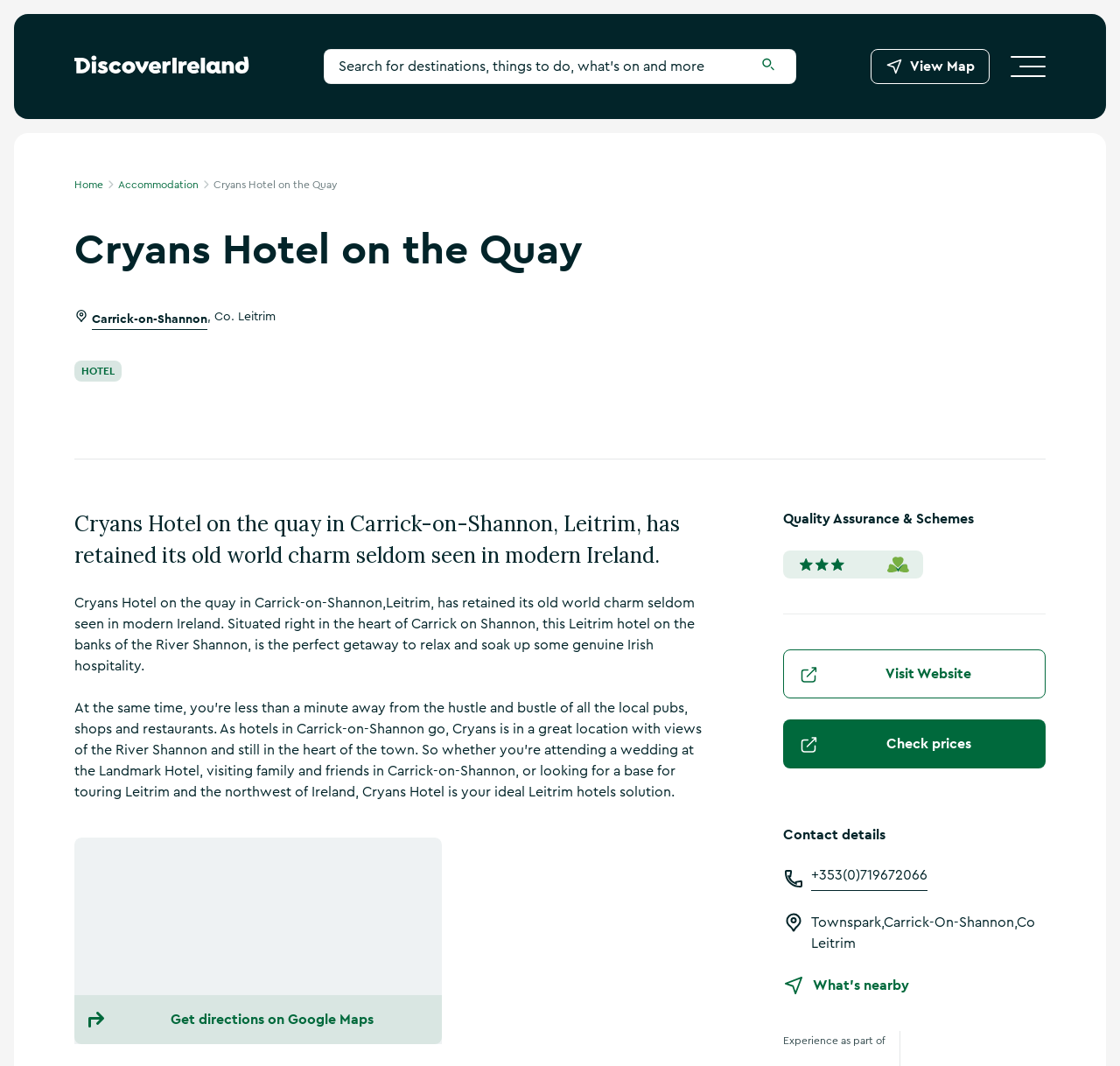What is the location of the hotel?
Craft a detailed and extensive response to the question.

I found the answer by looking at the static text elements that say 'Carrick-on-Shannon' and 'Co. Leitrim' which are likely the location of the hotel. These elements are located near the hotel name and description, which suggests that they are related to the hotel's location.